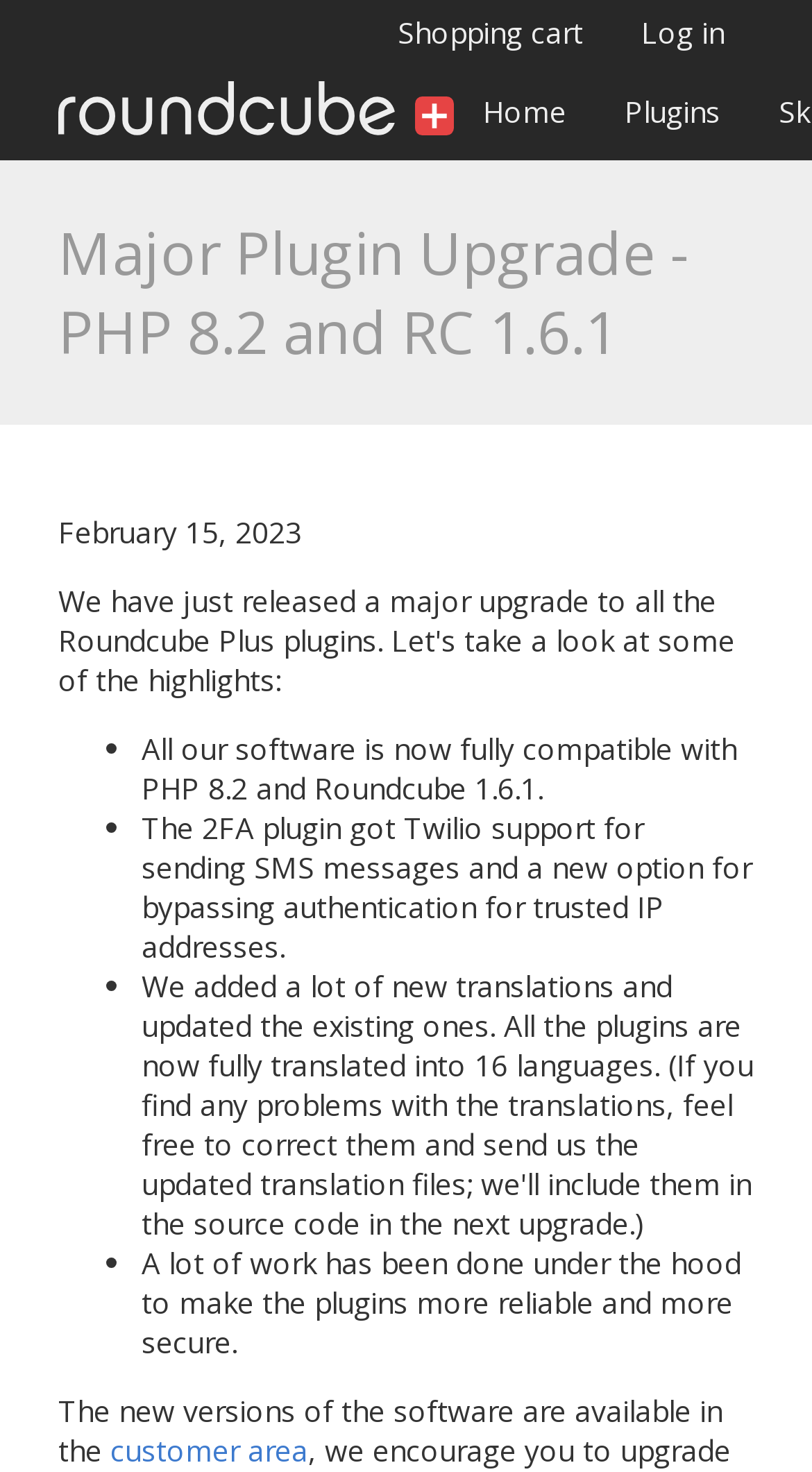Provide your answer to the question using just one word or phrase: What is the purpose of the 2FA plugin?

Sending SMS messages